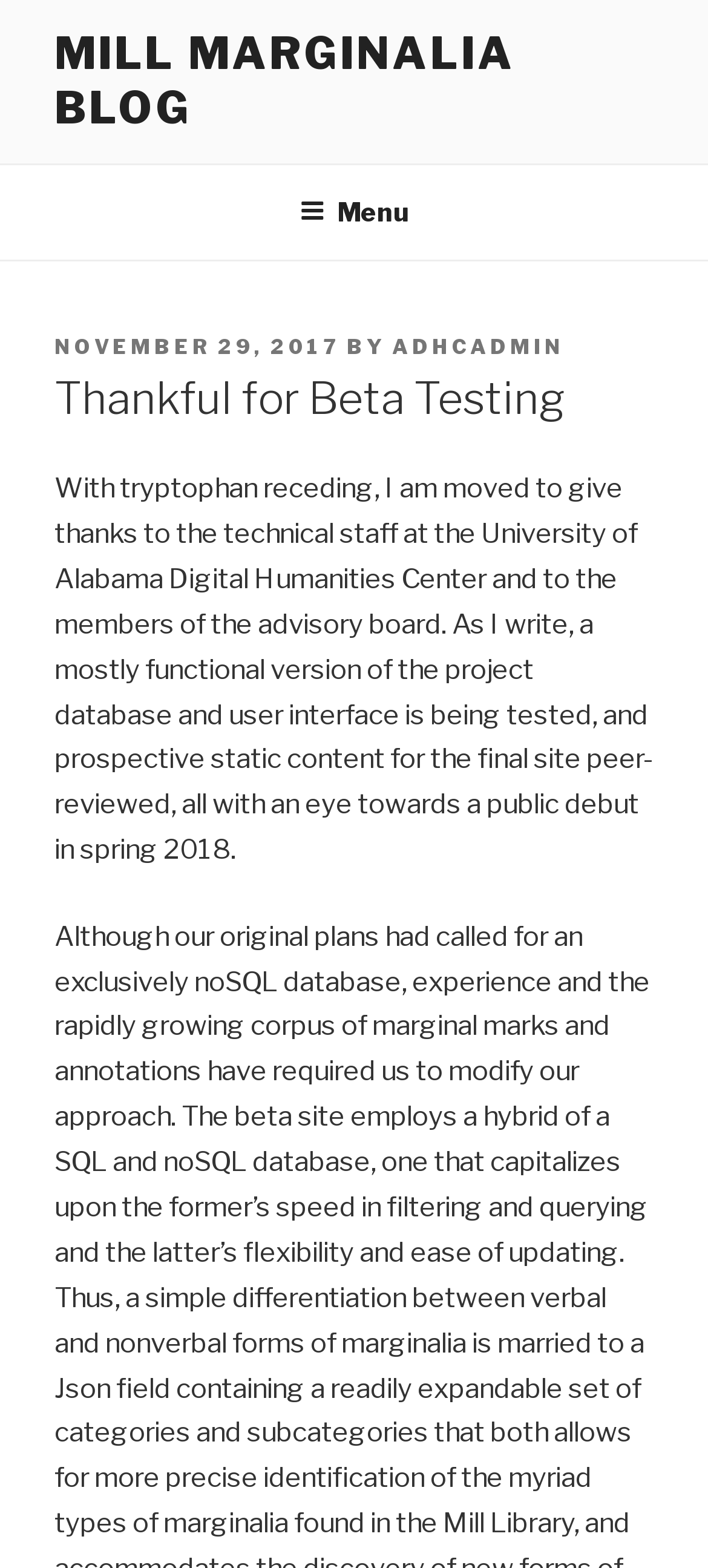Generate the text content of the main heading of the webpage.

Thankful for Beta Testing